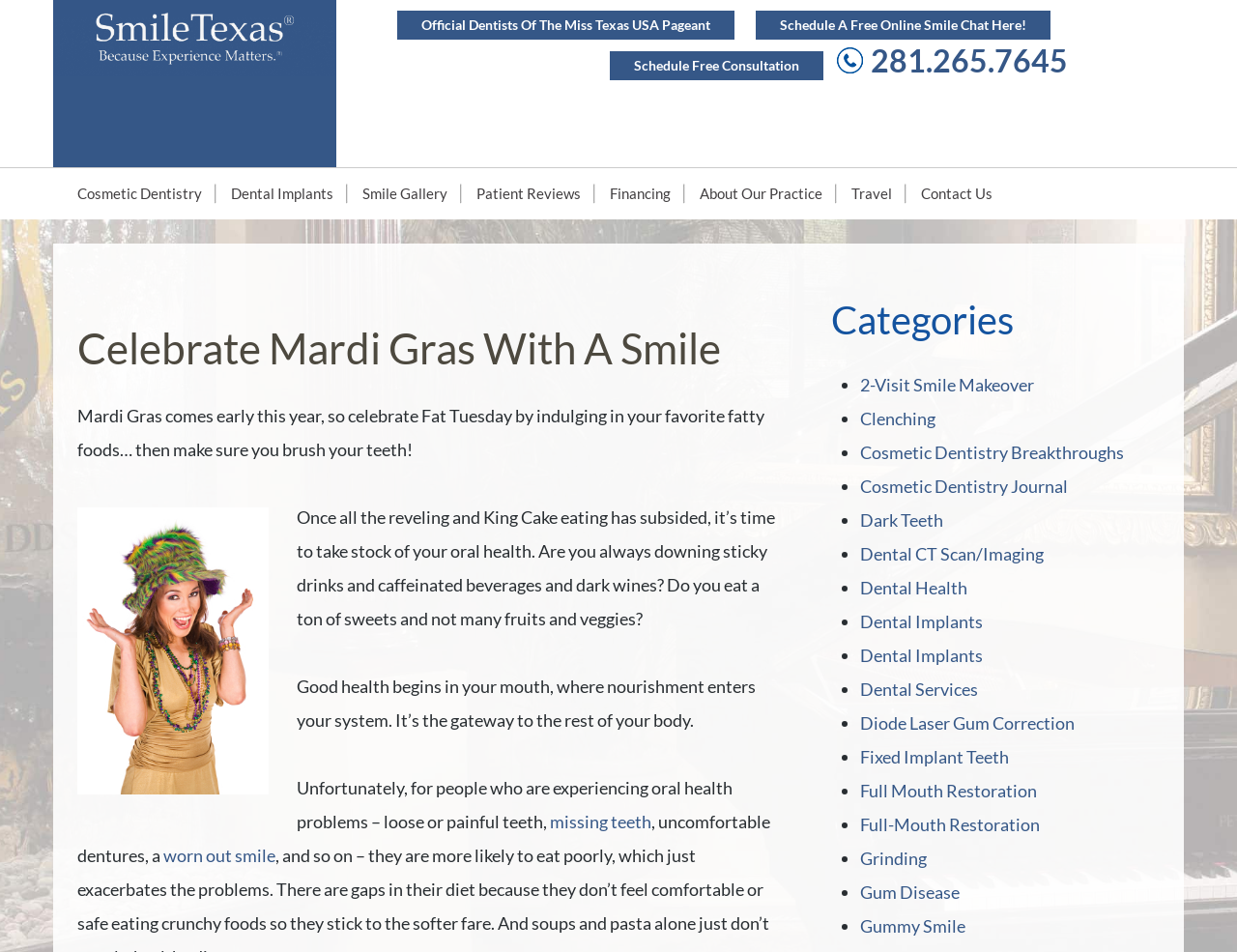What is the phone number to schedule a free consultation?
Based on the image, provide a one-word or brief-phrase response.

281.265.7645